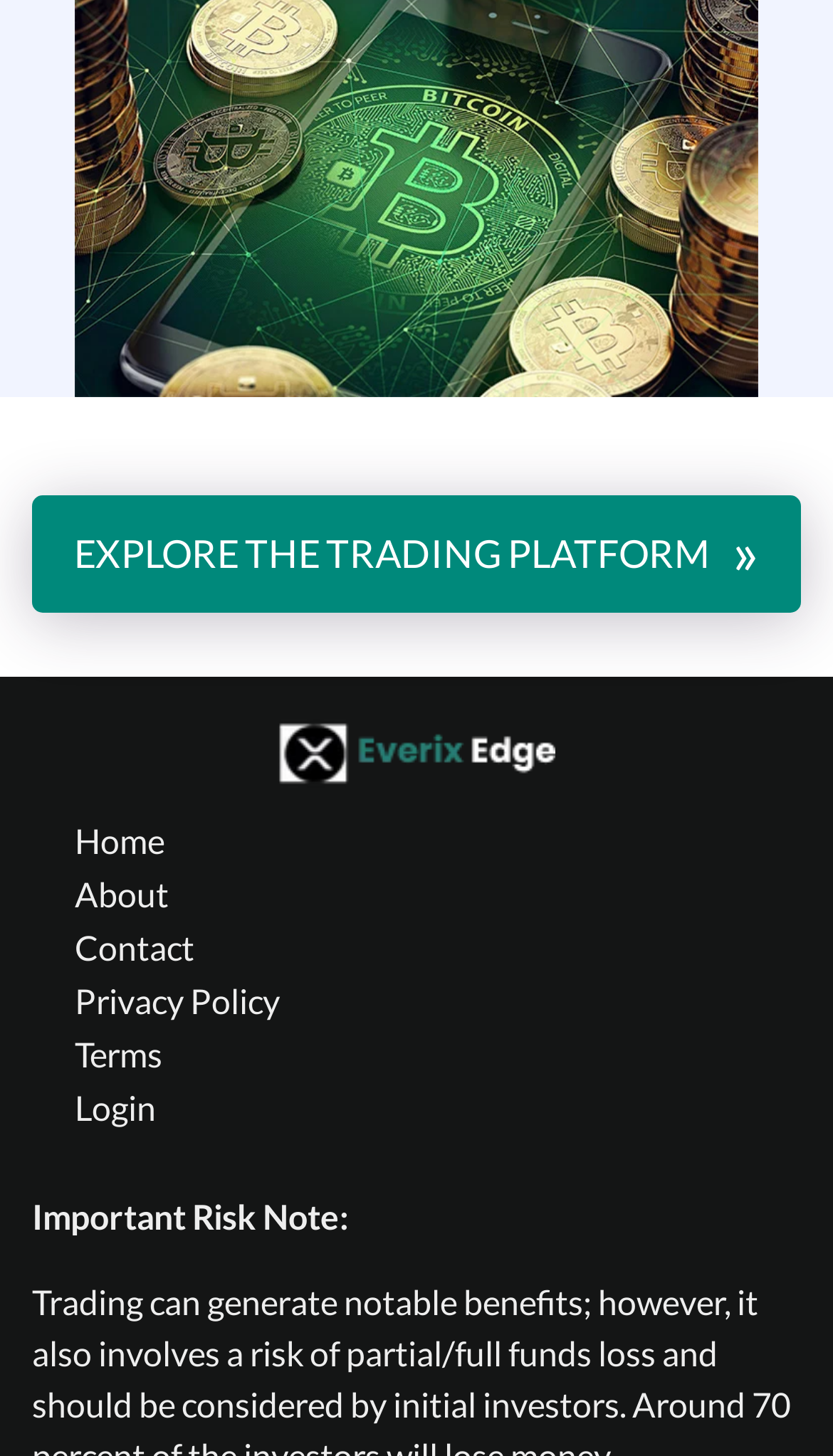Provide a one-word or short-phrase answer to the question:
What is the main call-to-action on the webpage?

Explore the Trading Platform